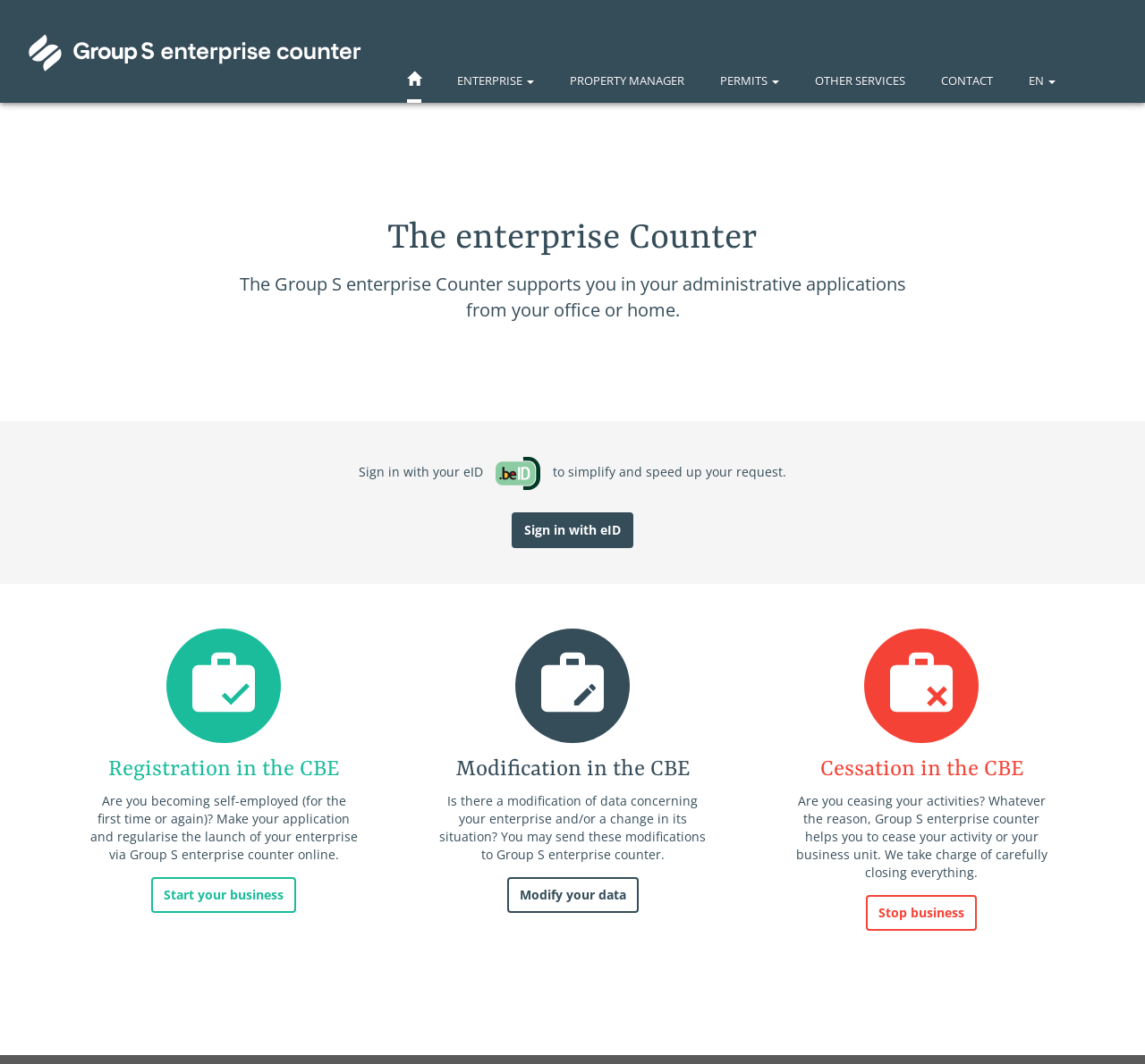Detail the features and information presented on the webpage.

The webpage is titled "Formalis Online" and appears to be a platform for starting or managing a business. At the top, there is a navigation menu with links to "HOME", "ENTERPRISE", "PROPERTY MANAGER", "PERMITS", "OTHER SERVICES", "CONTACT", and a language selection button "EN". 

Below the navigation menu, there is a heading "The enterprise Counter" followed by a paragraph of text explaining that the platform supports administrative applications from the office or home. 

To the right of this text, there is an image of an eID and a link to "Sign in with eID" to simplify and speed up requests. 

Further down, there are three sections with headings "Registration in the CBE", "Modification in the CBE", and "Cessation in the CBE". Each section has a paragraph of text explaining the process and a link to start the respective process, such as "Start your business", "Modify your data", and "Stop business".